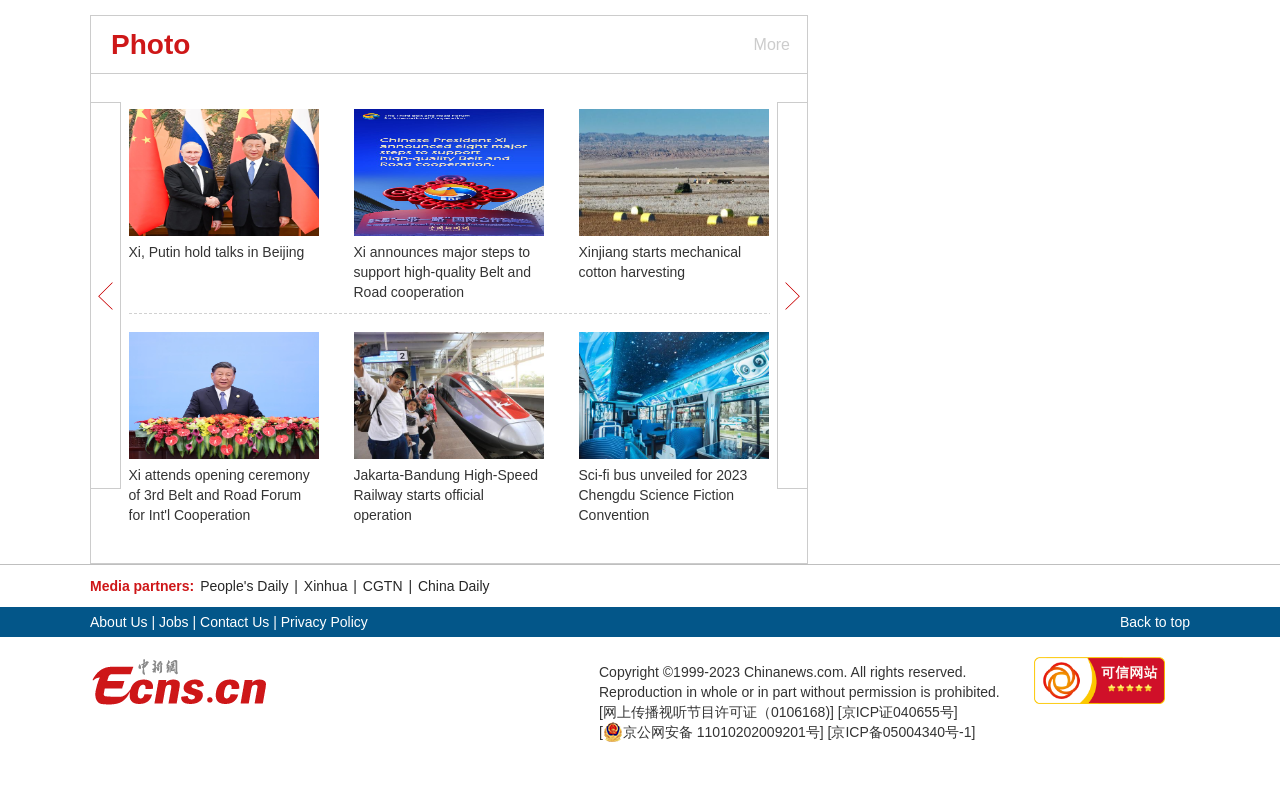Answer this question using a single word or a brief phrase:
What is the title of the first news article?

Xi, Putin hold talks in Beijing